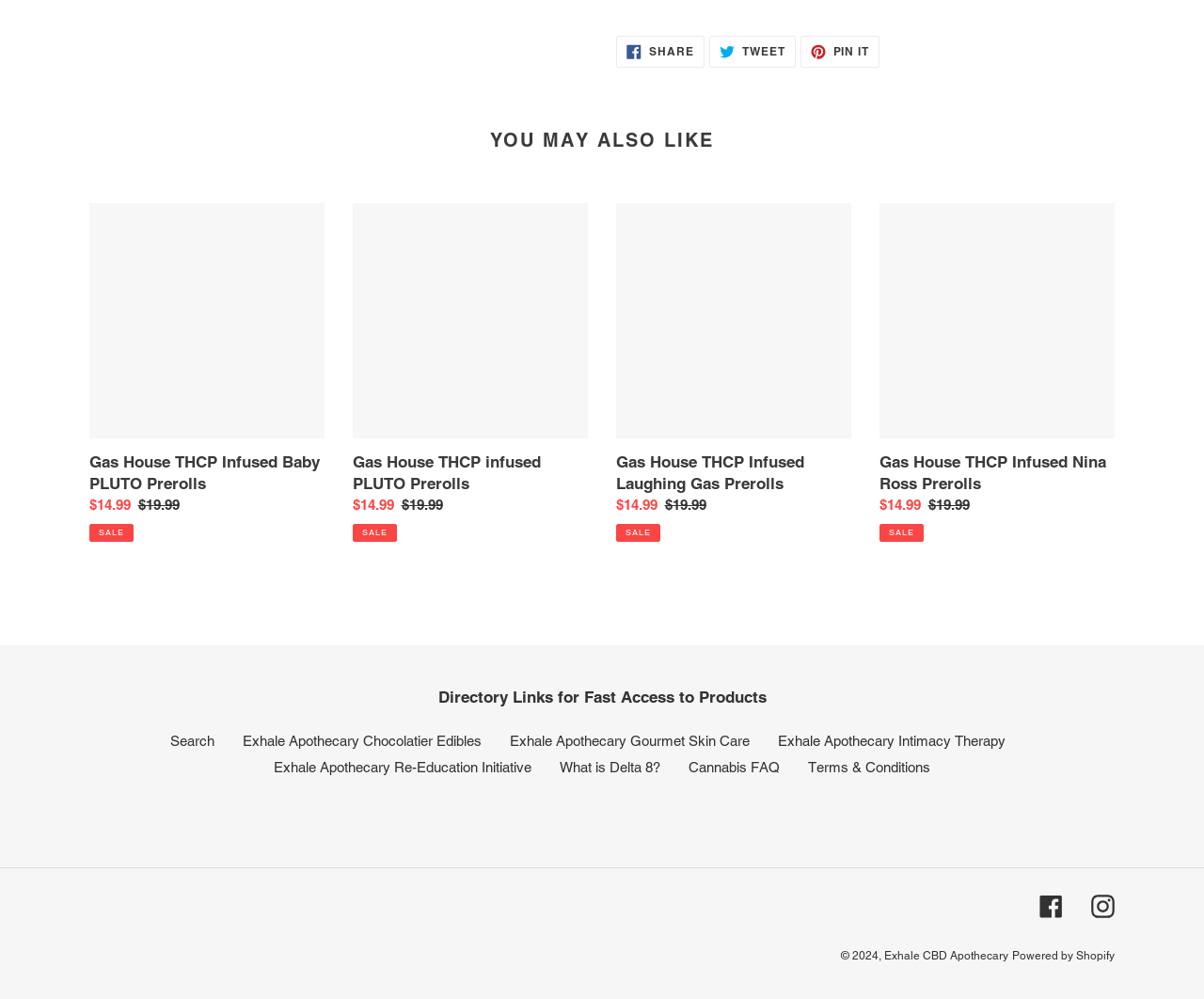Show the bounding box coordinates for the HTML element as described: "Facebook".

[0.863, 0.895, 0.883, 0.919]